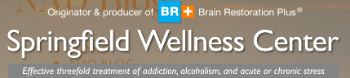Describe all the aspects of the image extensively.

The image features the logo and header of the Springfield Wellness Center, which emphasizes its dedication to effective treatment methodologies, particularly focusing on addiction, alcoholism, and chronic stress management. The design includes the center's name prominently displayed, complemented by a tagline that highlights its holistic approach to recovery. The image's aesthetic reflects a professional and supportive atmosphere, aligning with the center's mission to provide comprehensive care for individuals facing these challenges. This visual aspect serves to reinforce the center's identity as a trusted resource in the realm of wellness and recovery.